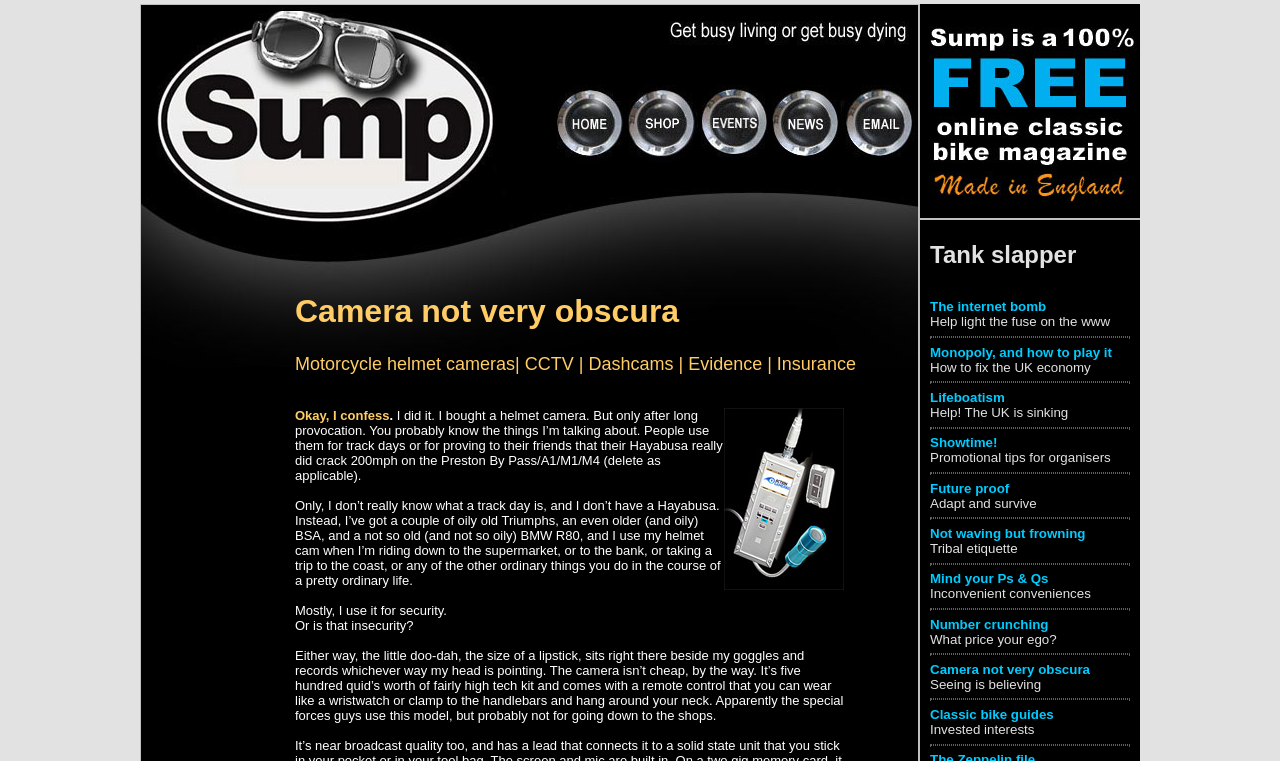Locate the UI element described as follows: "Peacemaking". Return the bounding box coordinates as four float numbers between 0 and 1 in the order [left, top, right, bottom].

None